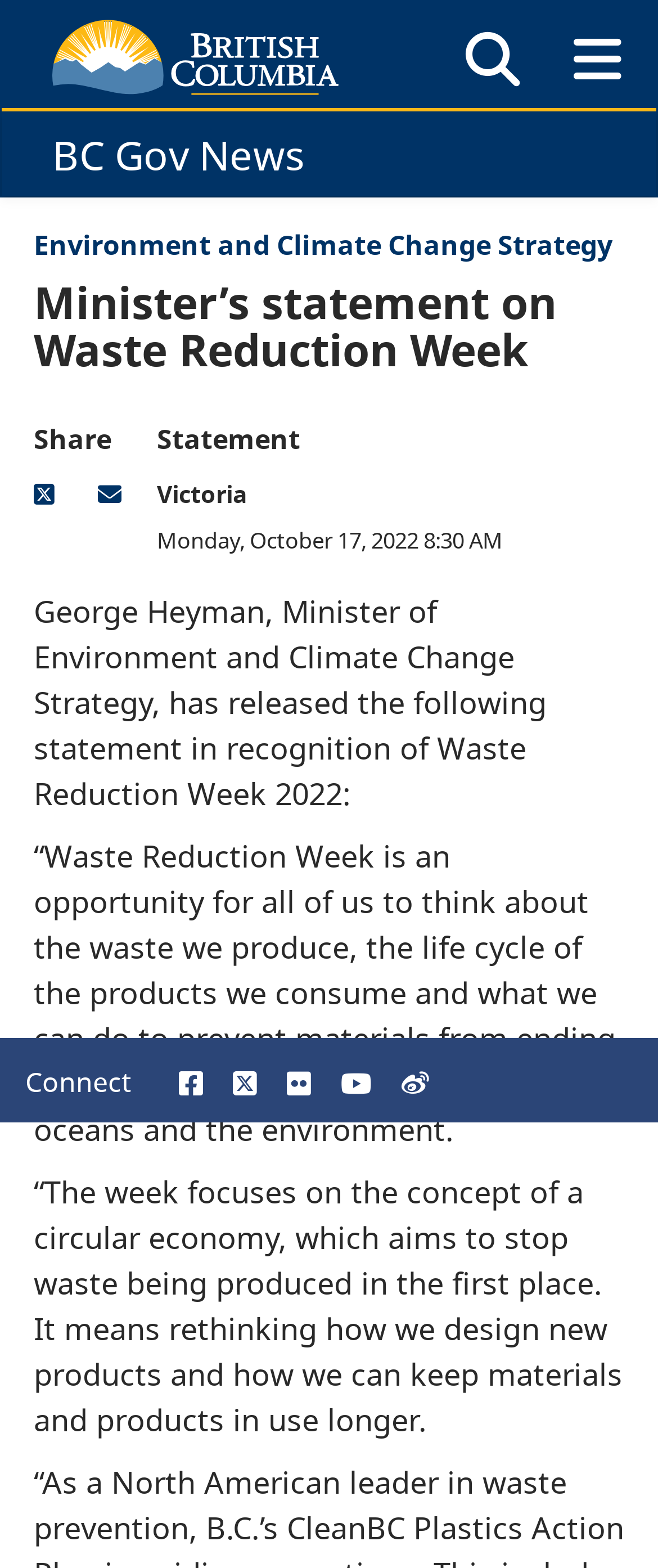Pinpoint the bounding box coordinates of the clickable area needed to execute the instruction: "View all social media". The coordinates should be specified as four float numbers between 0 and 1, i.e., [left, top, right, bottom].

[0.587, 0.719, 0.962, 0.739]